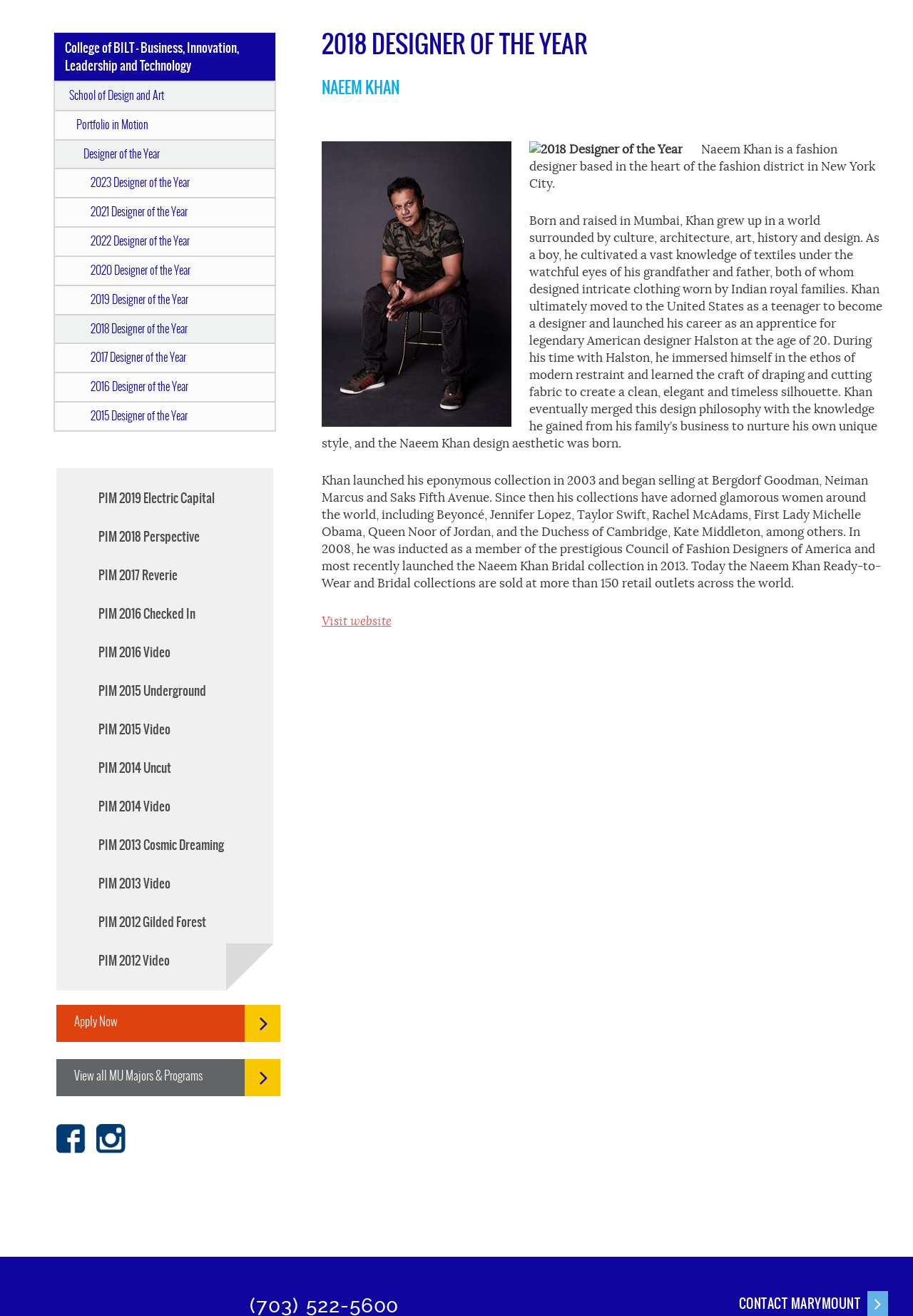Locate the bounding box of the user interface element based on this description: "Visit website".

[0.352, 0.492, 0.429, 0.504]